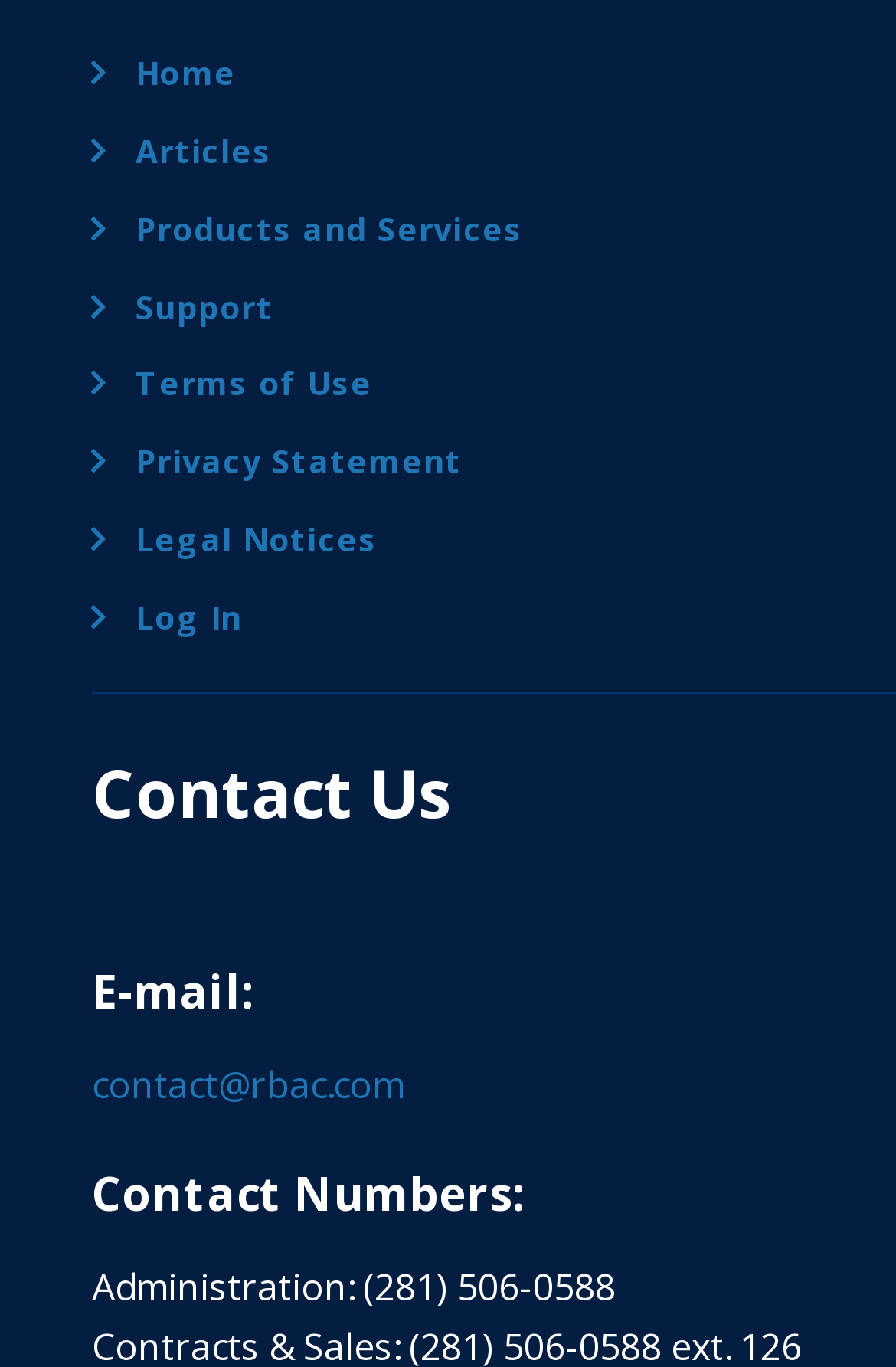Respond to the question below with a concise word or phrase:
What is the last link on the webpage?

Log In